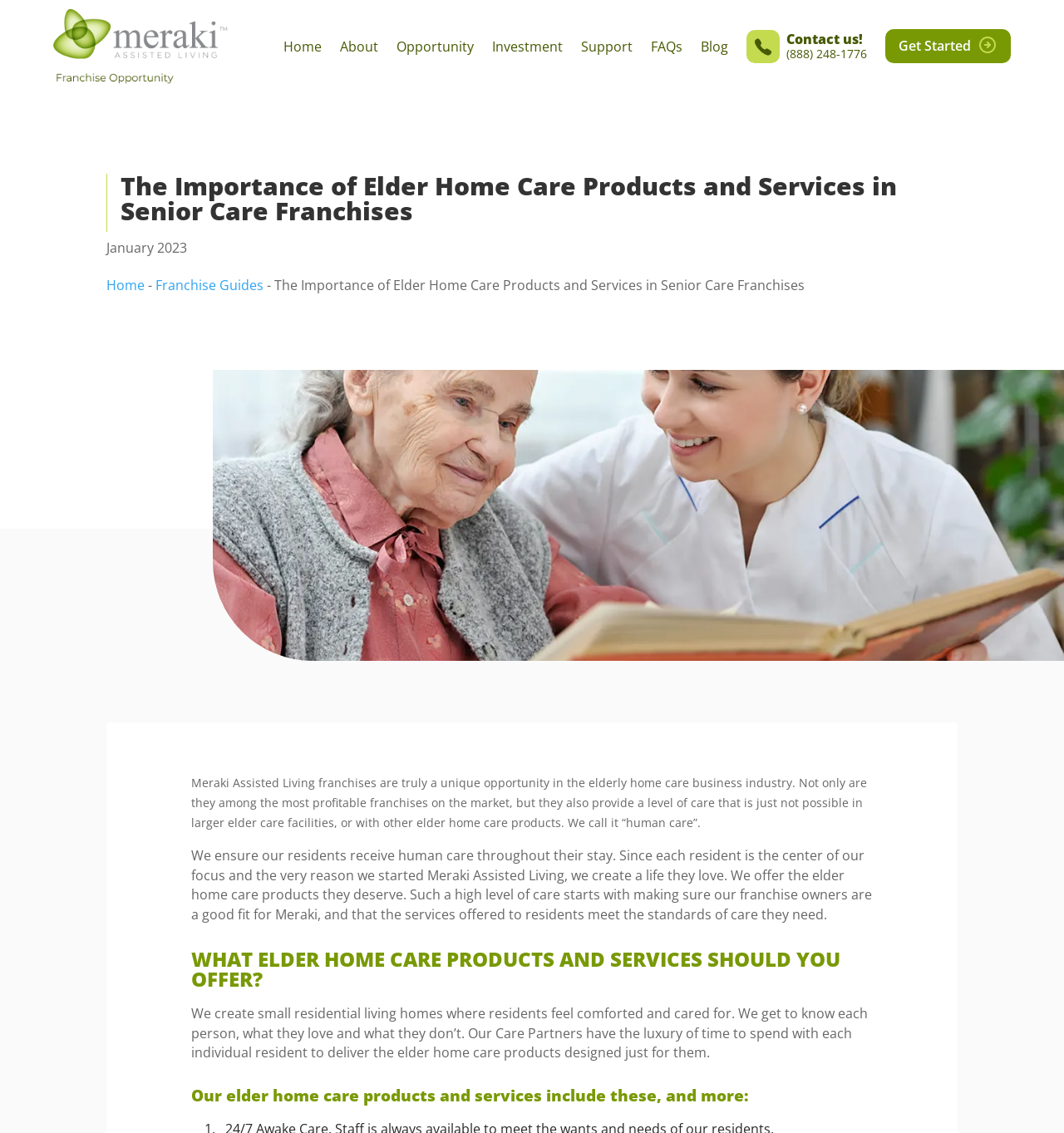Observe the image and answer the following question in detail: What is the format of the date mentioned on the webpage?

I found the date 'January 2023' on the webpage, which is in the format of Month Year. This date is likely indicating when the webpage was last updated or when a specific event occurred.